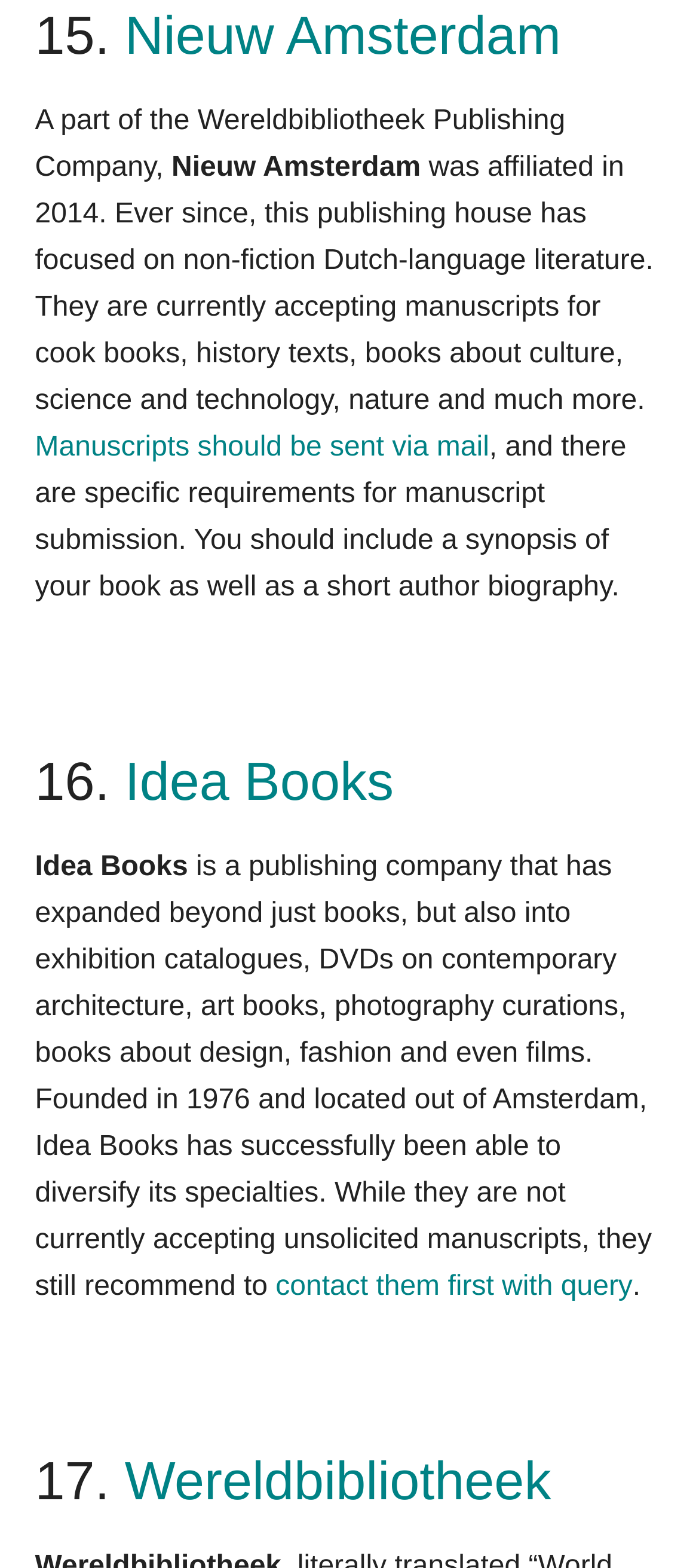Give a one-word or short-phrase answer to the following question: 
How many publishing companies are listed?

3